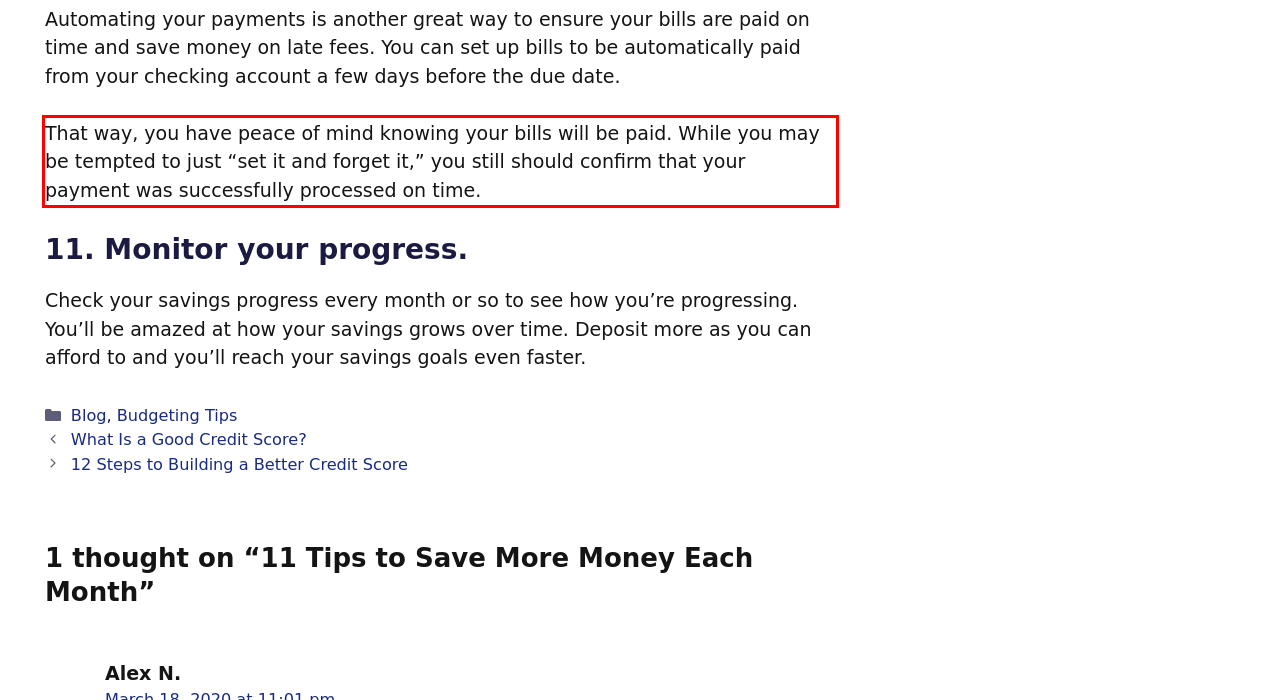Identify the text inside the red bounding box in the provided webpage screenshot and transcribe it.

That way, you have peace of mind knowing your bills will be paid. While you may be tempted to just “set it and forget it,” you still should confirm that your payment was successfully processed on time.